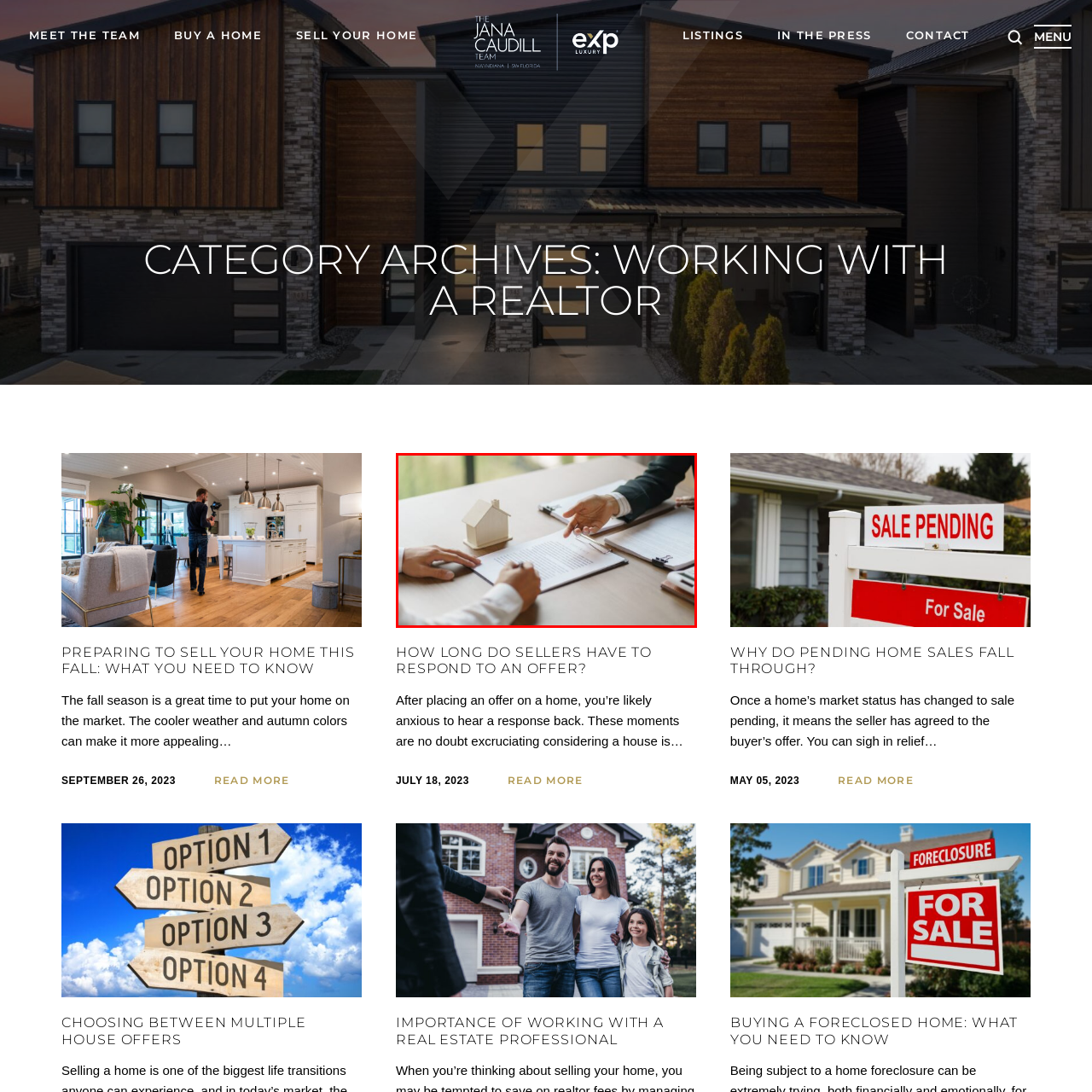Concentrate on the image area surrounded by the red border and answer the following question comprehensively: What is the small object next to the documents?

In the foreground of the image, there is a small wooden model of a house sitting next to the documents, symbolizing the real estate context of their conversation.